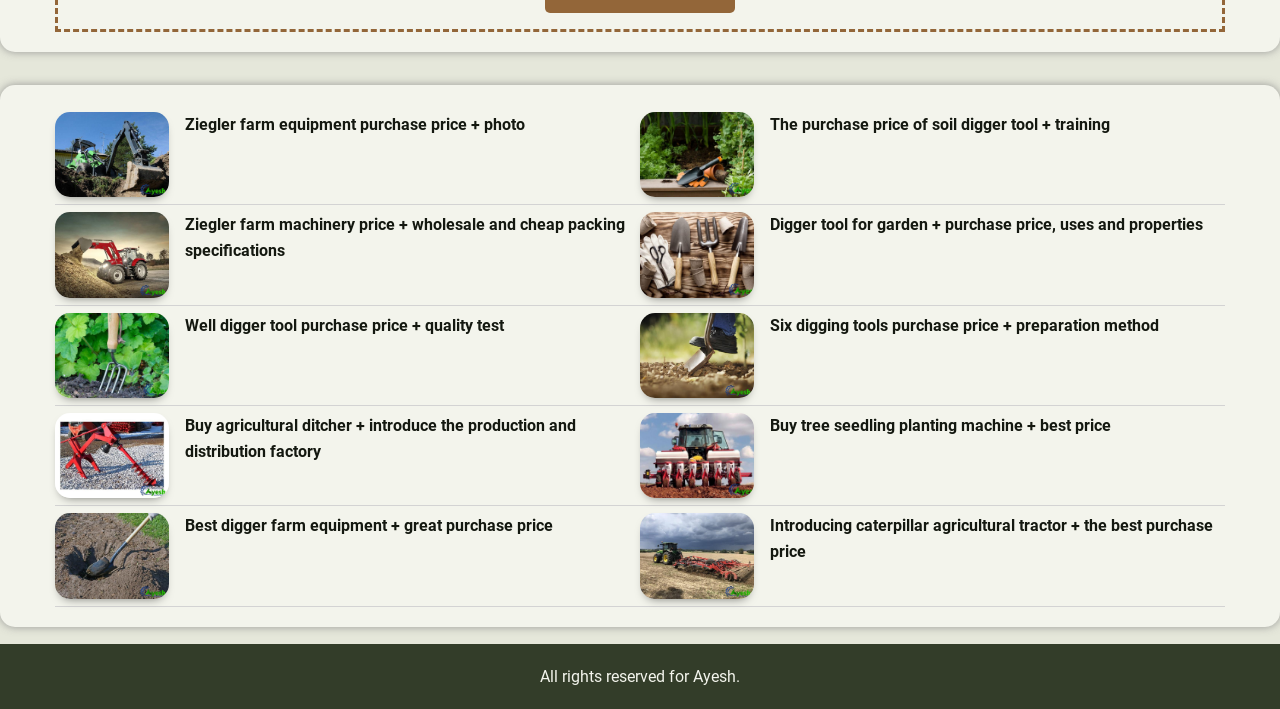Can you identify the bounding box coordinates of the clickable region needed to carry out this instruction: 'View Ziegler farm equipment purchase price and photo'? The coordinates should be four float numbers within the range of 0 to 1, stated as [left, top, right, bottom].

[0.043, 0.158, 0.132, 0.278]